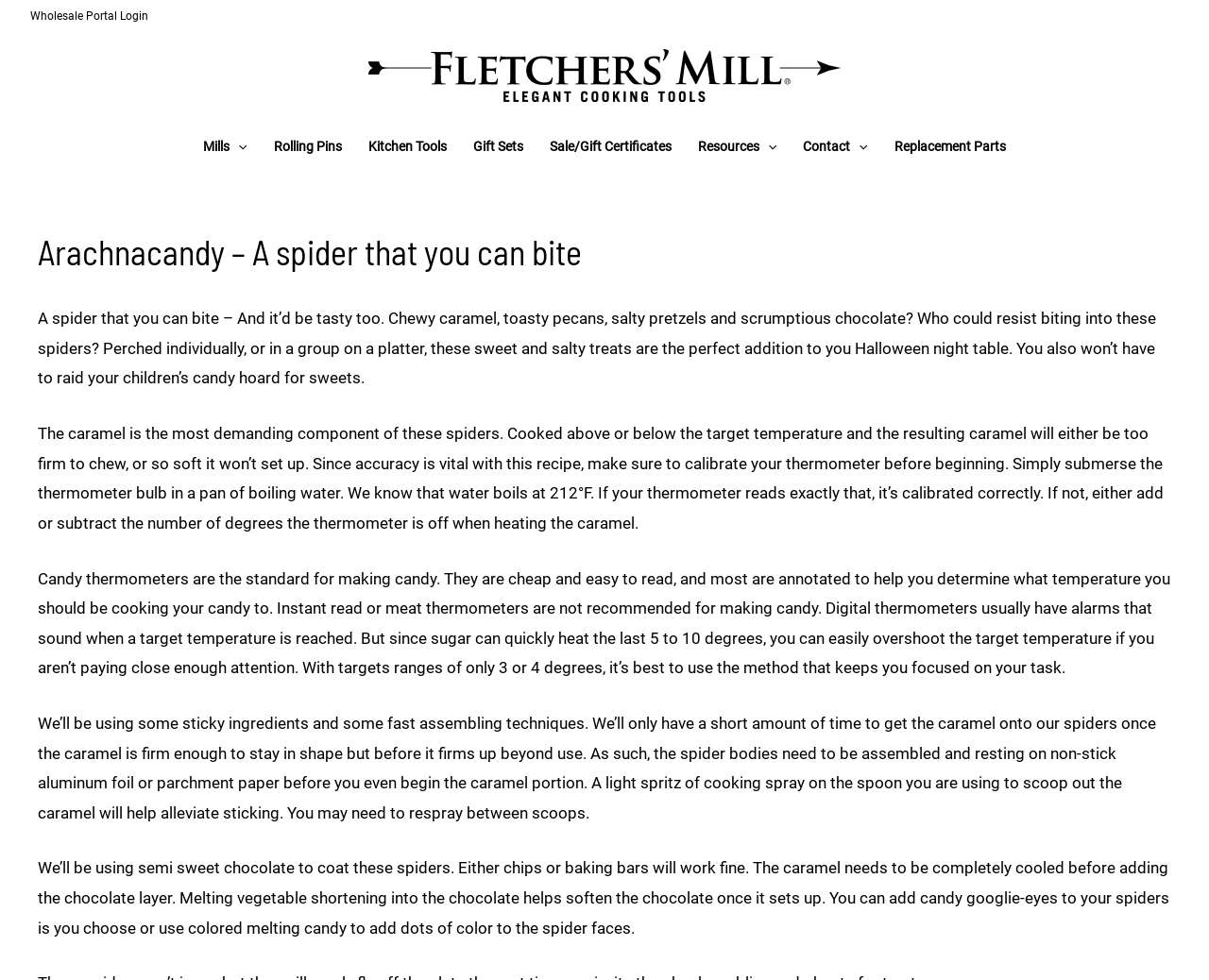Generate a thorough caption that explains the contents of the webpage.

The webpage is about Arachnacandy, a type of sweet treat that resembles spiders. At the top left corner, there is a navigation menu with a link to the Wholesale Portal Login. Next to it, there is a logo of Fletchers Mill, which is also a link. 

Below the logo, there is a horizontal navigation menu with links to different sections of the website, including Mills, Rolling Pins, Kitchen Tools, Gift Sets, Sale/Gift Certificates, Resources, Contact, and Replacement Parts. Each link has an icon next to it.

The main content of the webpage is divided into sections. The first section has a heading that reads "Arachnacandy – A spider that you can bite" and a brief description of the treat. The description mentions the ingredients, including chewy caramel, toasty pecans, salty pretzels, and scrumptious chocolate.

The following sections provide a recipe and instructions for making the Arachnacandy. The text is divided into paragraphs, each discussing a specific step or aspect of the recipe, such as cooking the caramel, using a thermometer, and assembling the spider bodies. The text is detailed and provides tips and warnings for achieving the right consistency and texture.

There are no images of the Arachnacandy or the recipe process, but there are several icons and images scattered throughout the navigation menus and links.